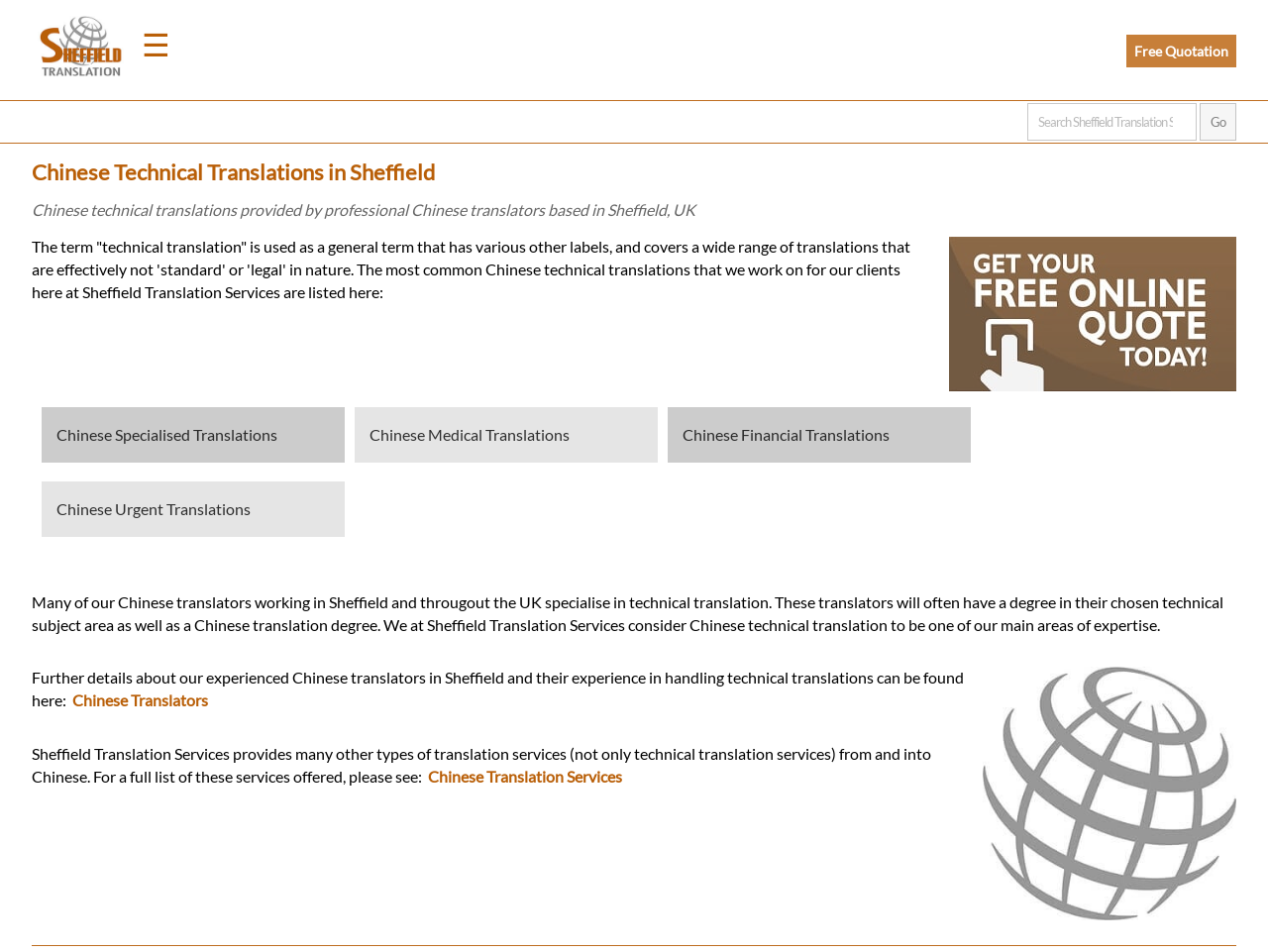What is the purpose of the search box?
From the image, respond using a single word or phrase.

To search the website